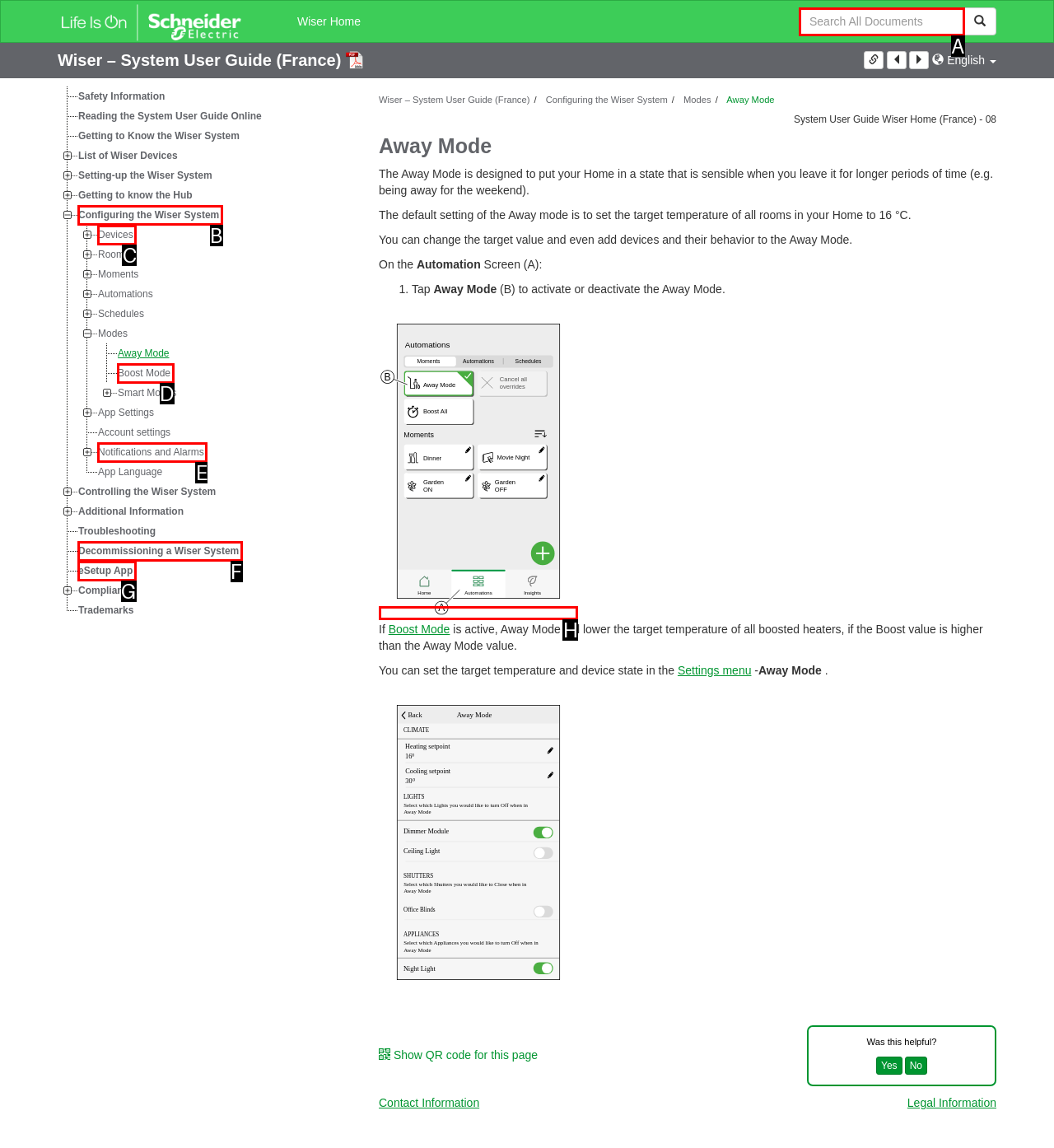Identify the option that corresponds to: Notifications and Alarms
Respond with the corresponding letter from the choices provided.

E